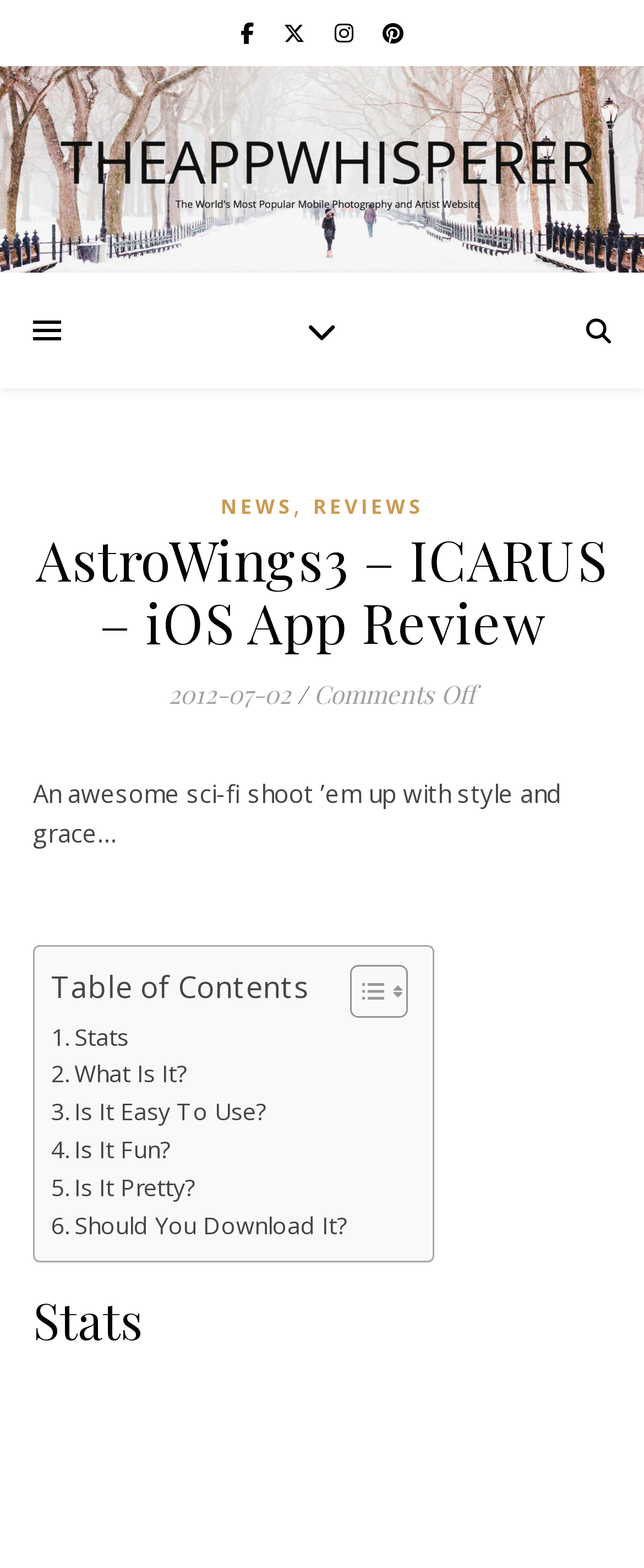Please specify the bounding box coordinates of the clickable section necessary to execute the following command: "Check the iOS App Review details".

[0.051, 0.336, 0.949, 0.416]